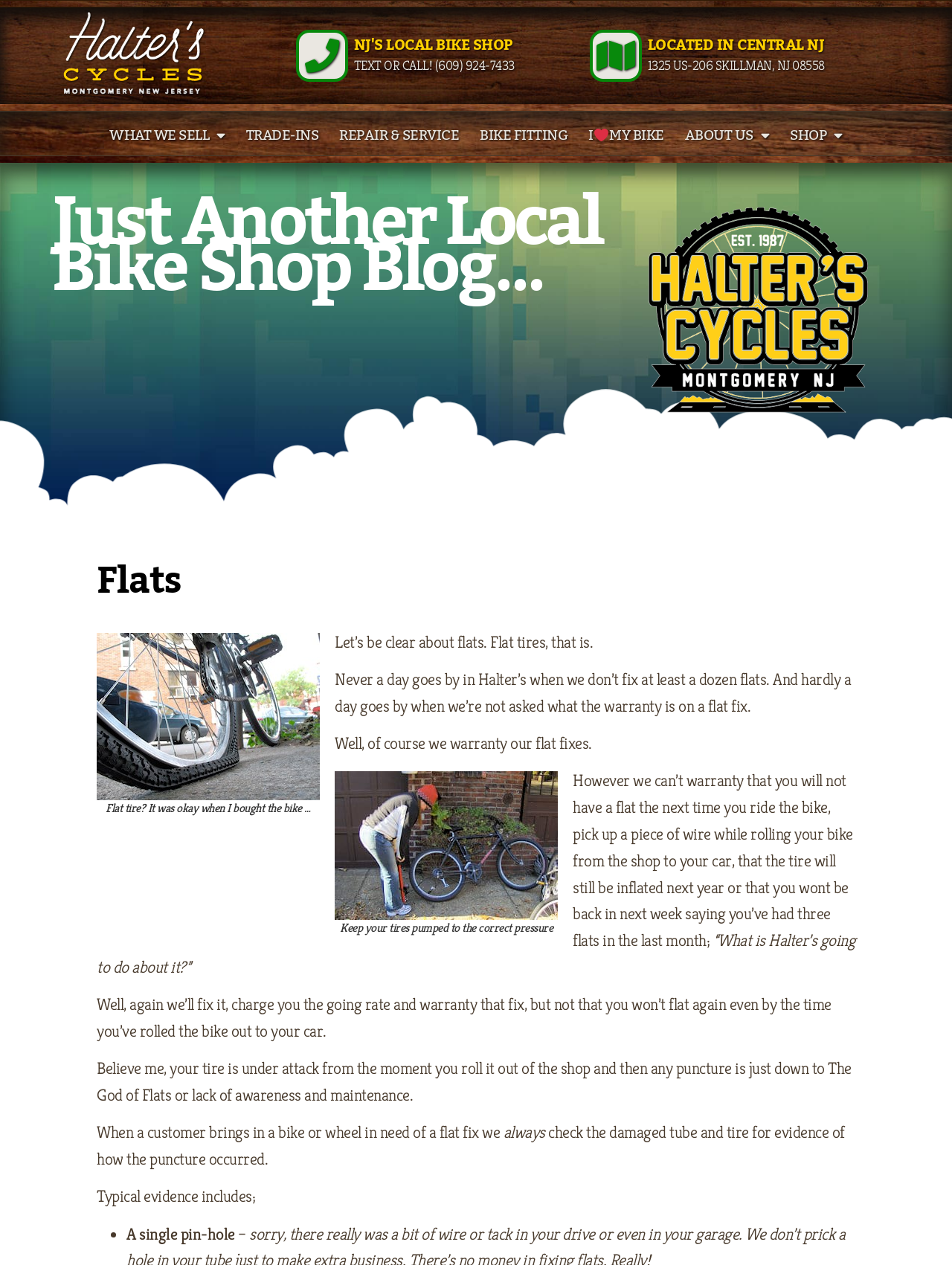Use one word or a short phrase to answer the question provided: 
What is the shop's policy on warranty for flat fixes?

They warranty their flat fixes